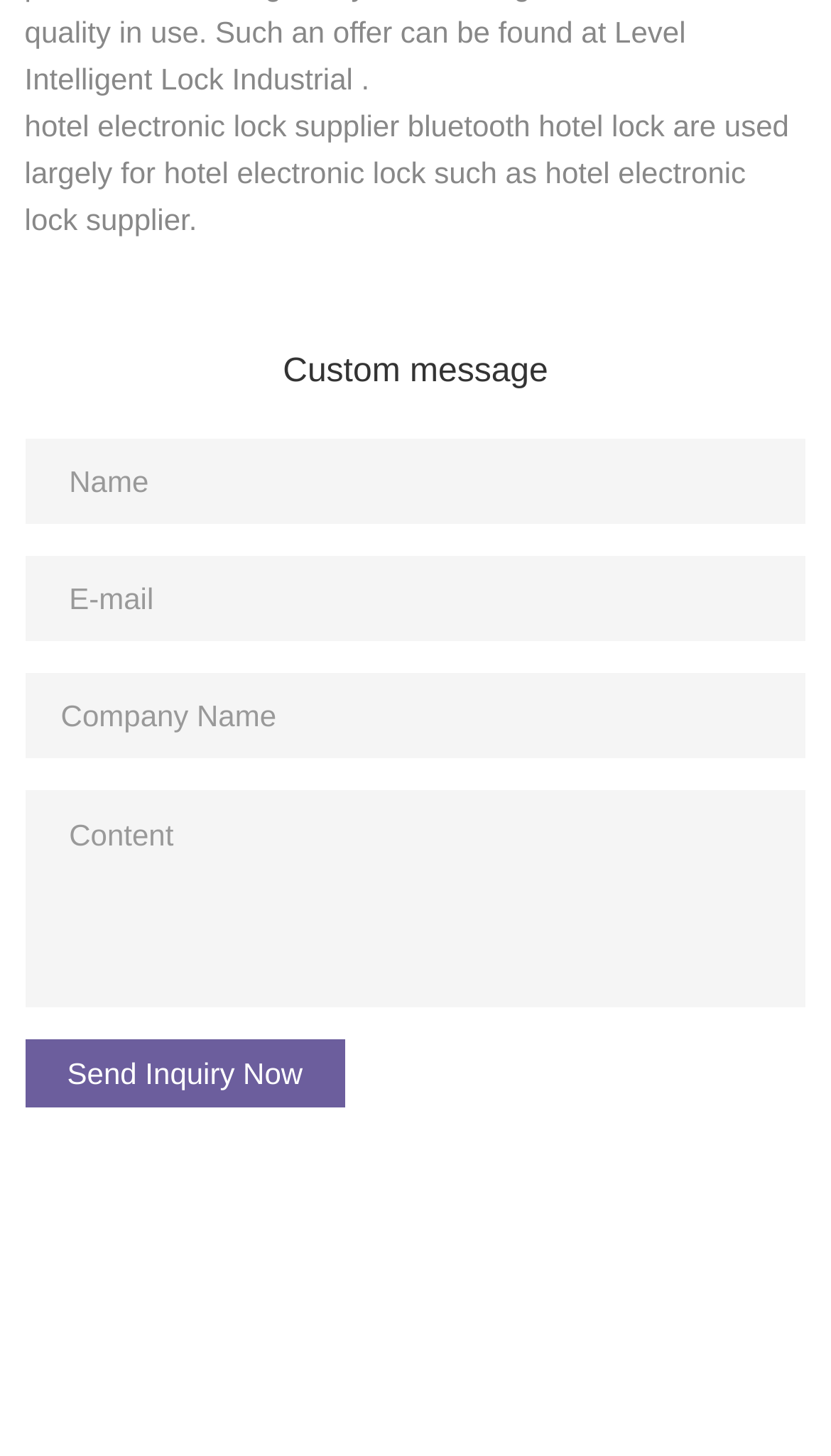Answer the question using only a single word or phrase: 
What type of lock is the supplier providing?

Hotel electronic lock